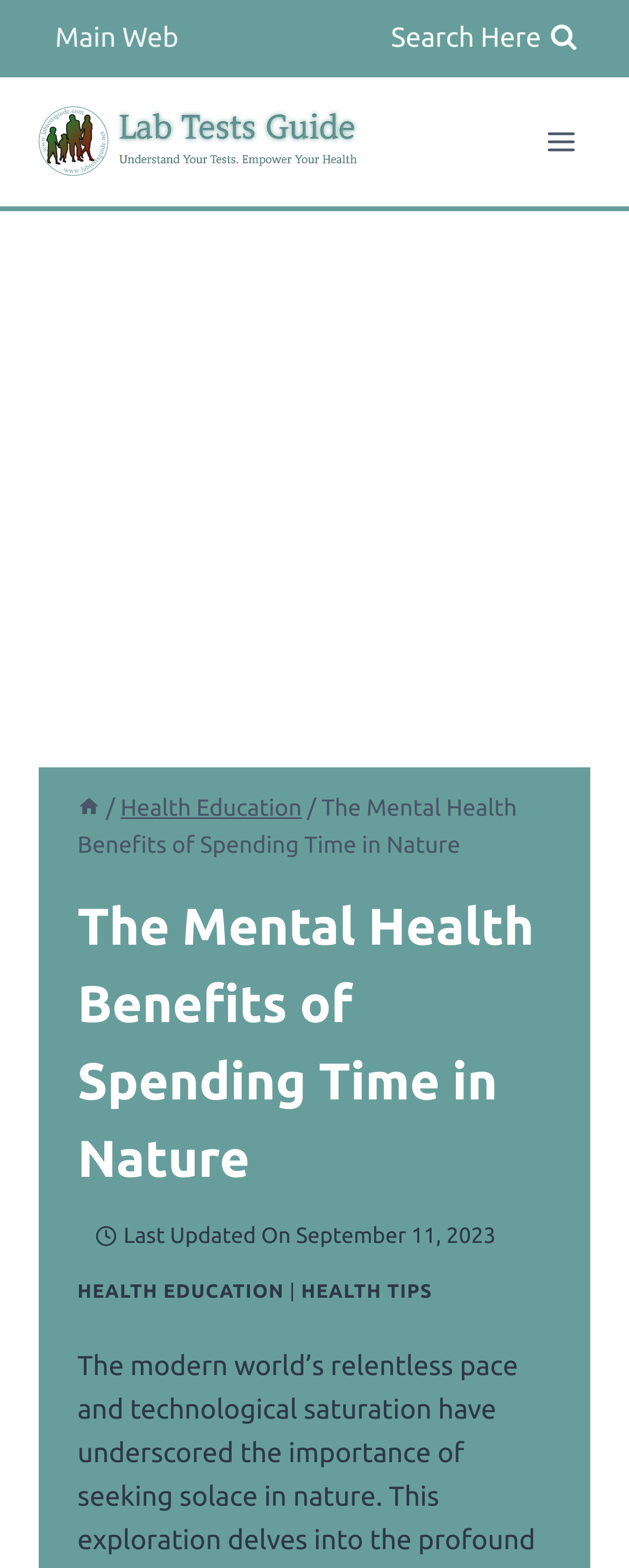What are the categories listed below the breadcrumbs?
Look at the image and answer the question using a single word or phrase.

Health Education, Health Tips